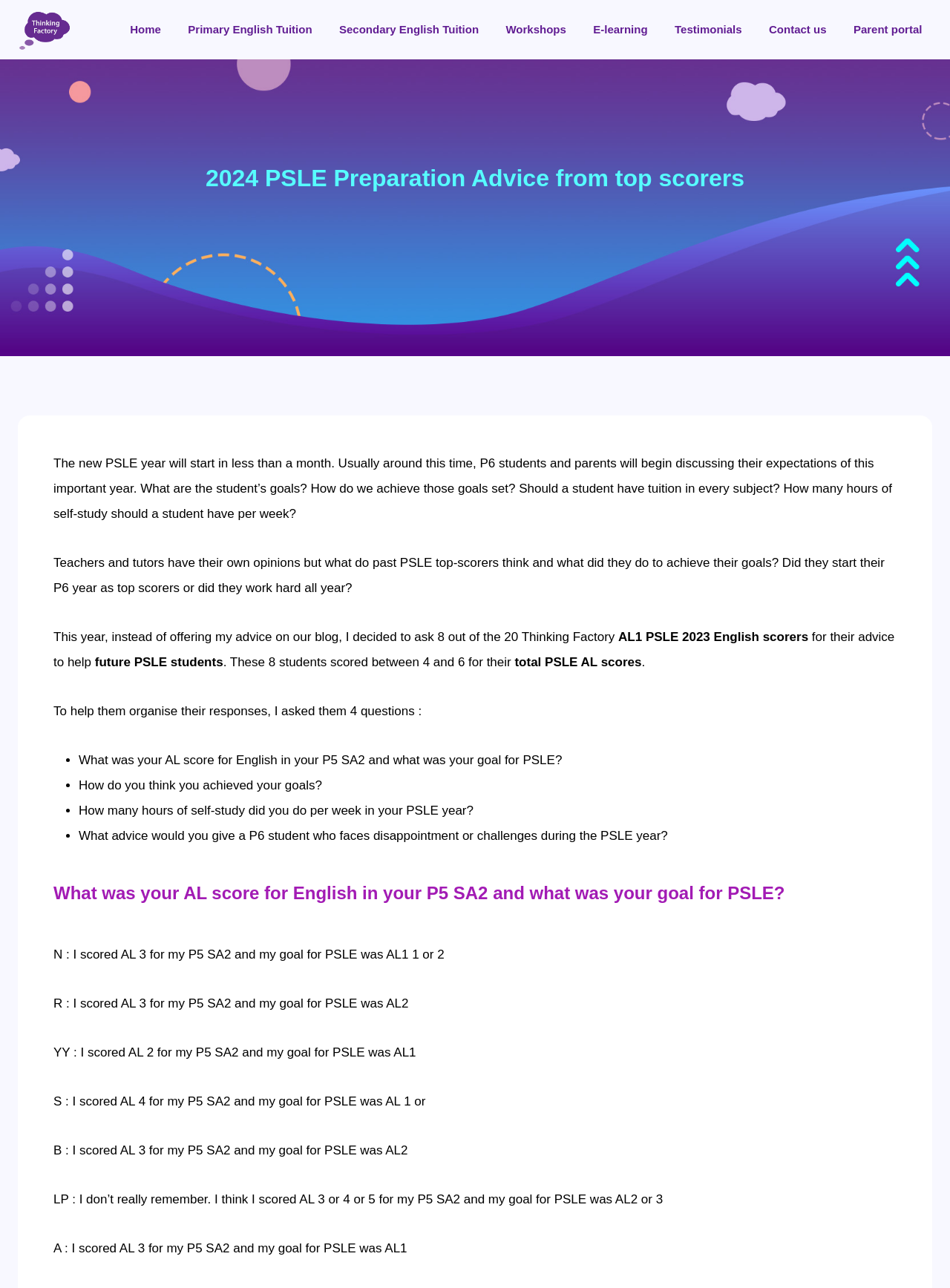Describe the webpage in detail, including text, images, and layout.

This webpage is about PSLE preparation advice from top scorers. At the top left corner, there is a link to "English Tuition Singapore" accompanied by an image with the same name. Below this, there is a navigation bar with 7 links: "Home", "Primary English Tuition", "Secondary English Tuition", "Workshops", "E-learning", "Testimonials", and "Contact us" from left to right.

The main content of the webpage is divided into sections. The first section has a heading "2024 PSLE Preparation Advice from top scorers" and provides an introduction to the article. The introduction discusses the importance of setting goals for the PSLE year and how past top scorers can offer valuable advice. 

Below the introduction, there are 4 questions that were asked to 8 top scorers from the 2023 PSLE English examination. These questions are: "What was your AL score for English in your P5 SA2 and what was your goal for PSLE?", "How do you think you achieved your goals?", "How many hours of self-study did you do per week in your PSLE year?", and "What advice would you give a P6 student who faces disappointment or challenges during the PSLE year?".

The rest of the webpage is dedicated to the responses from the 8 top scorers, each with their own section. Each section starts with the question "What was your AL score for English in your P5 SA2 and what was your goal for PSLE?" followed by the student's response. The students' responses are labeled with initials such as "N", "R", "YY", "S", "B", "LP", and "A".